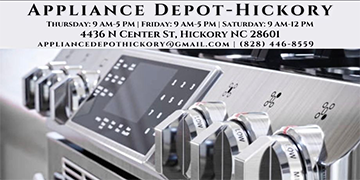Look at the image and write a detailed answer to the question: 
What is the email address of Appliance Depot-Hickory?

The email address of Appliance Depot-Hickory is explicitly mentioned in the advertisement as appliancedepothickory@gmail.com, which can be used to contact the store for inquiries or other purposes.